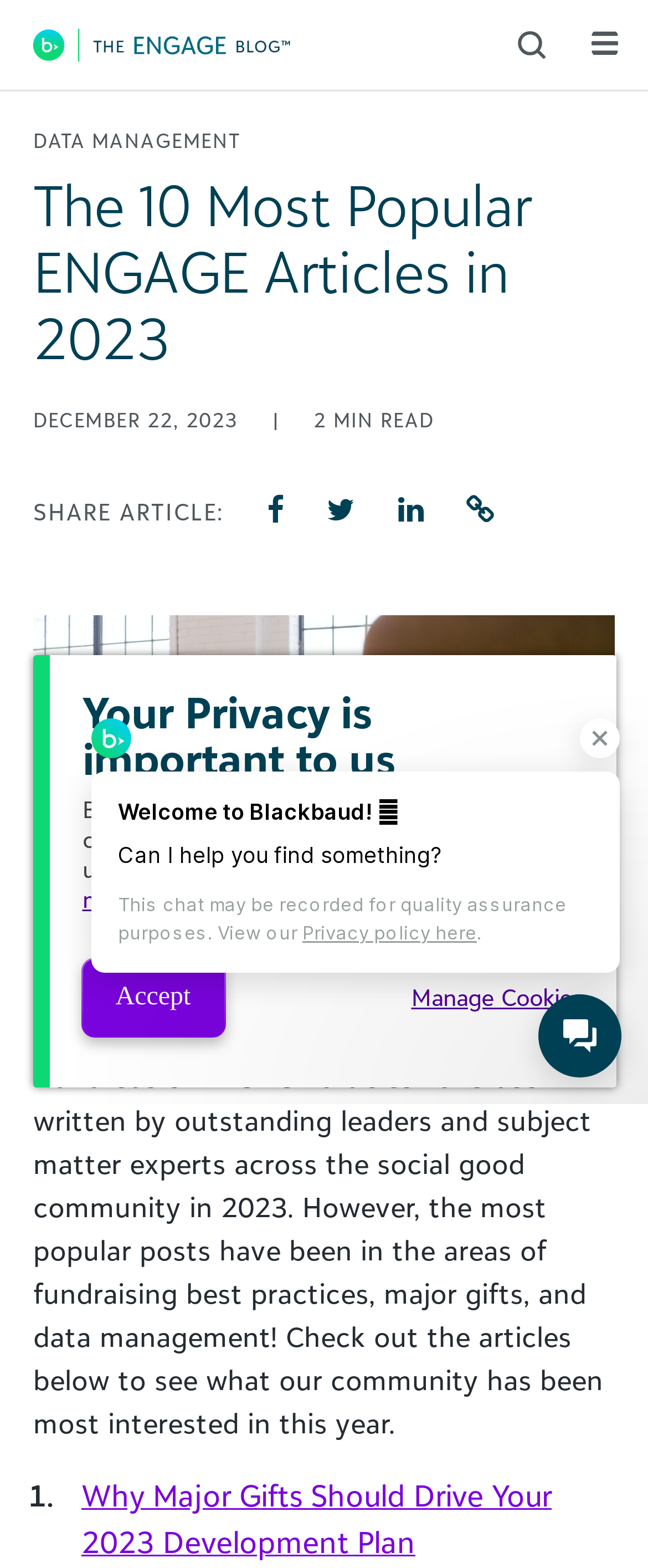Given the description "Manage Cookies", determine the bounding box of the corresponding UI element.

[0.635, 0.627, 0.899, 0.645]